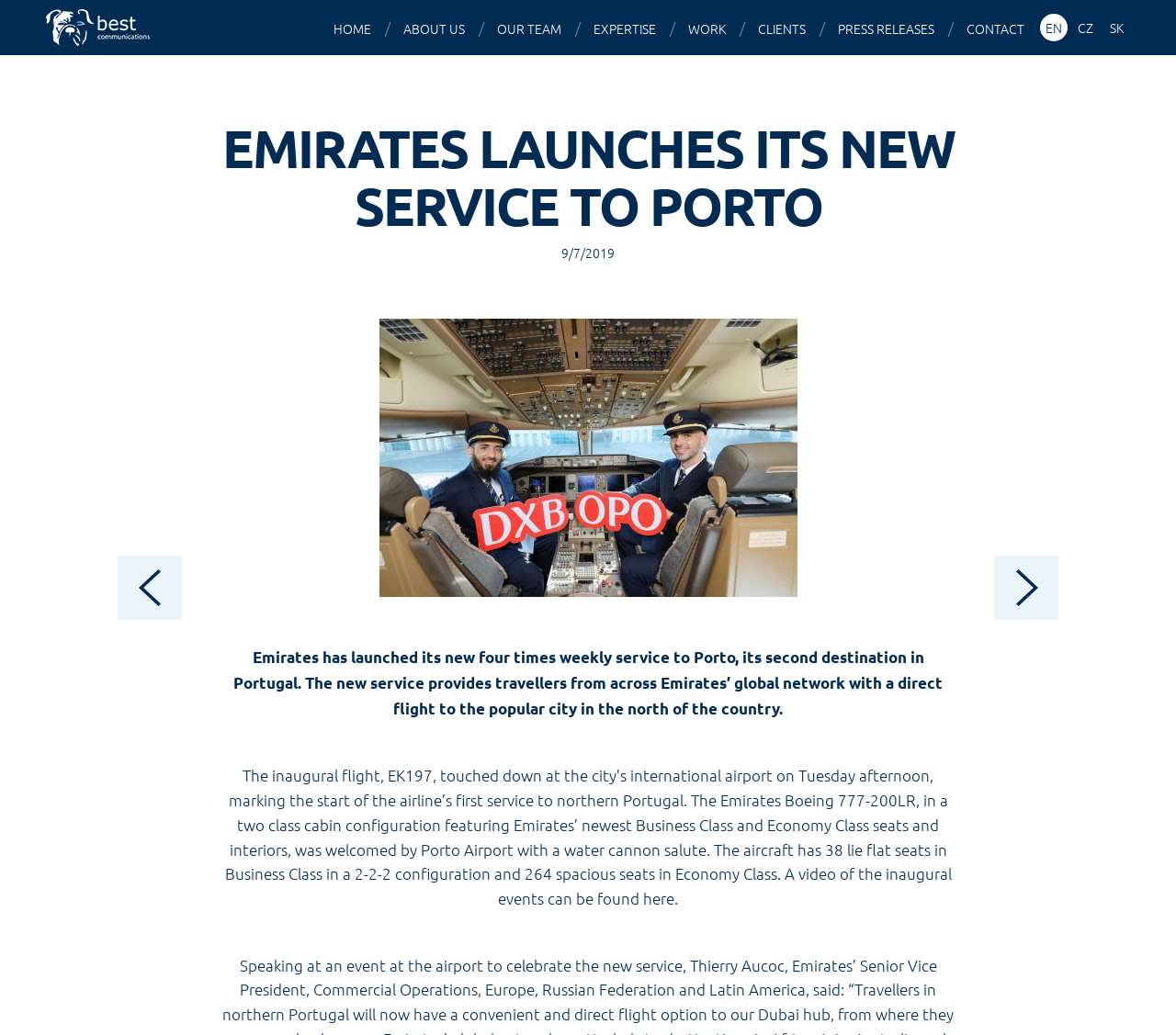Locate the bounding box coordinates of the element that needs to be clicked to carry out the instruction: "view about us". The coordinates should be given as four float numbers ranging from 0 to 1, i.e., [left, top, right, bottom].

[0.335, 0.001, 0.407, 0.054]